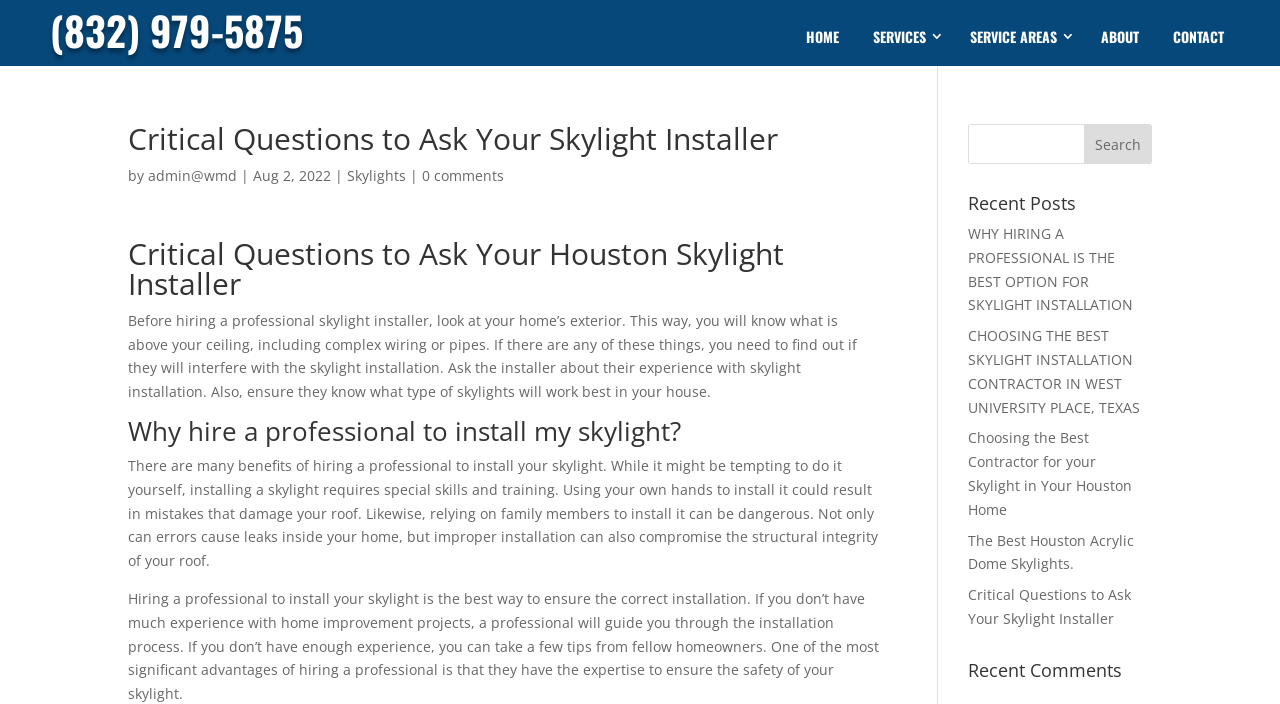Select the bounding box coordinates of the element I need to click to carry out the following instruction: "Search for something".

[0.847, 0.176, 0.9, 0.233]